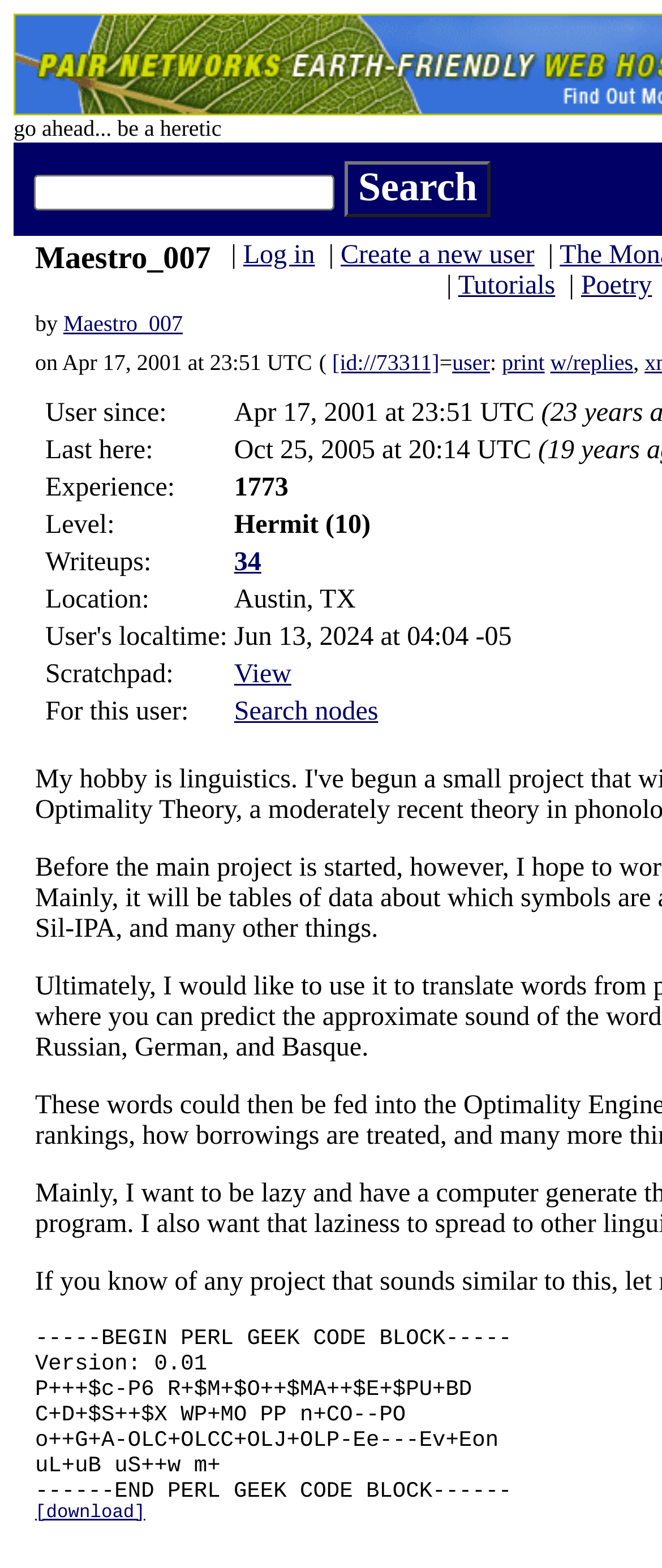Identify the bounding box coordinates for the element that needs to be clicked to fulfill this instruction: "Log in". Provide the coordinates in the format of four float numbers between 0 and 1: [left, top, right, bottom].

[0.367, 0.154, 0.476, 0.172]